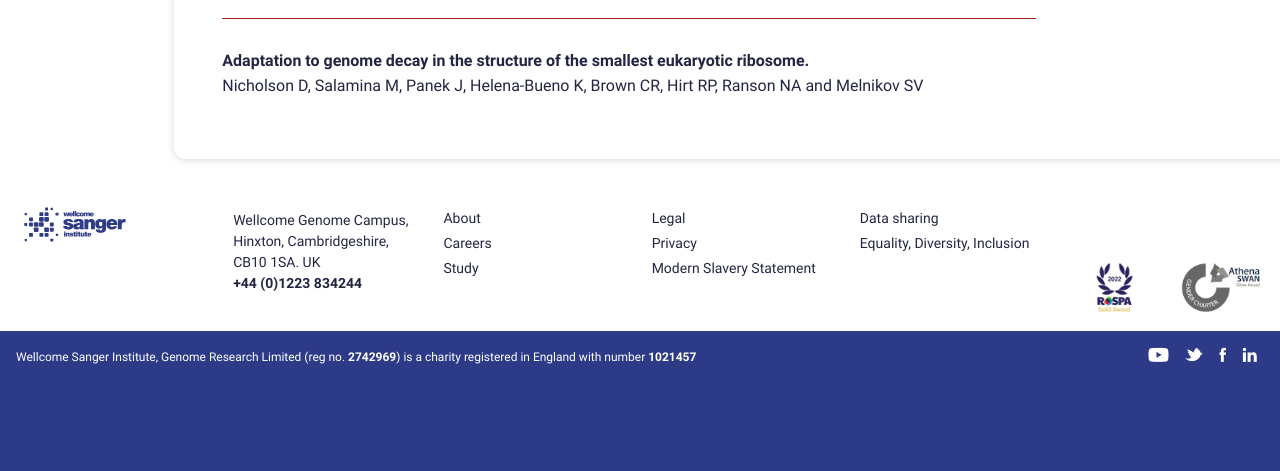What is the name of the institution at the bottom of the webpage?
Based on the image, respond with a single word or phrase.

Wellcome Sanger Institute